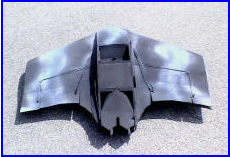Provide a one-word or one-phrase answer to the question:
Which agency supports research efforts for unmanned aerial missions?

DARPA